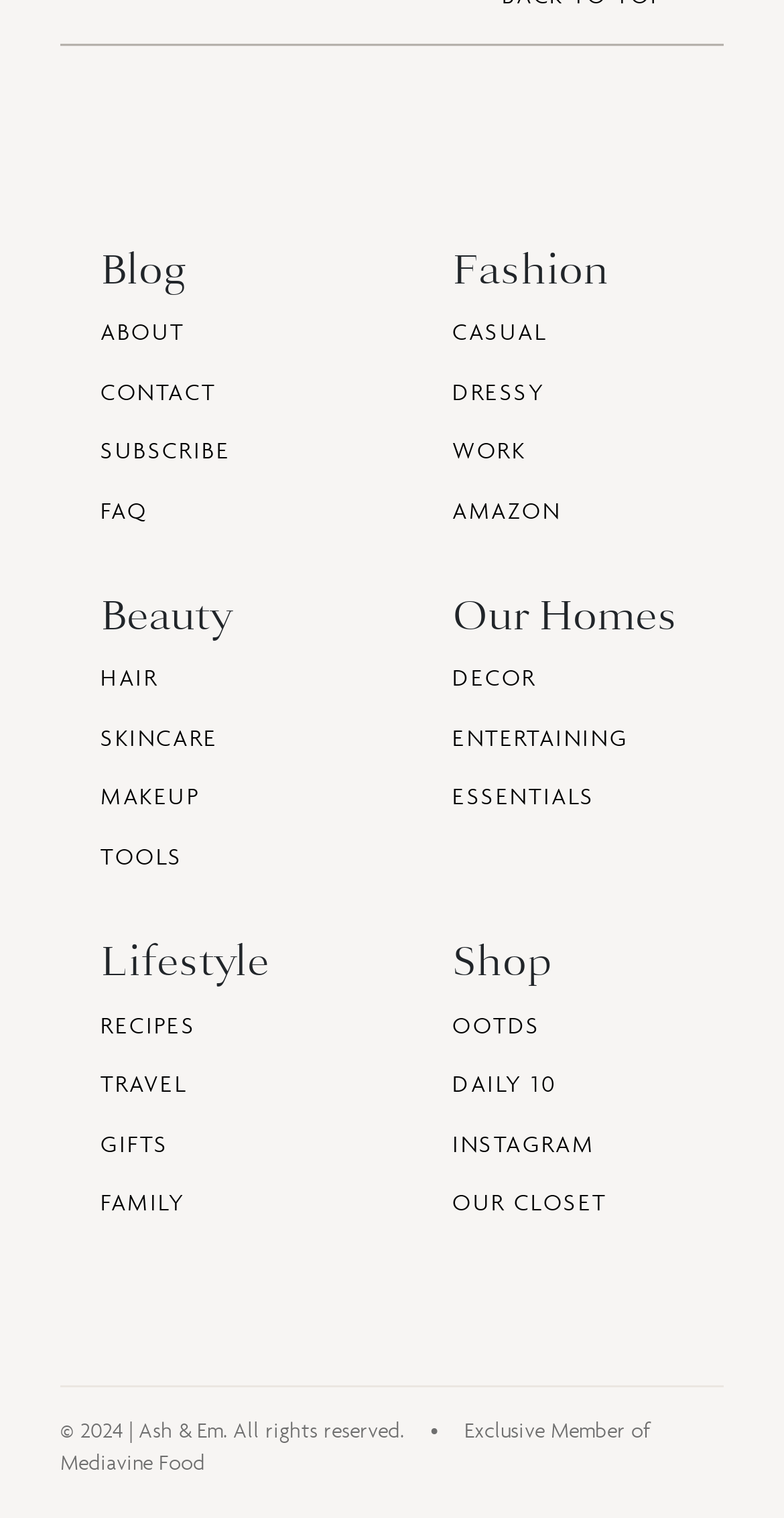Locate the bounding box coordinates of the element that should be clicked to execute the following instruction: "View 'Medical' translation field".

None